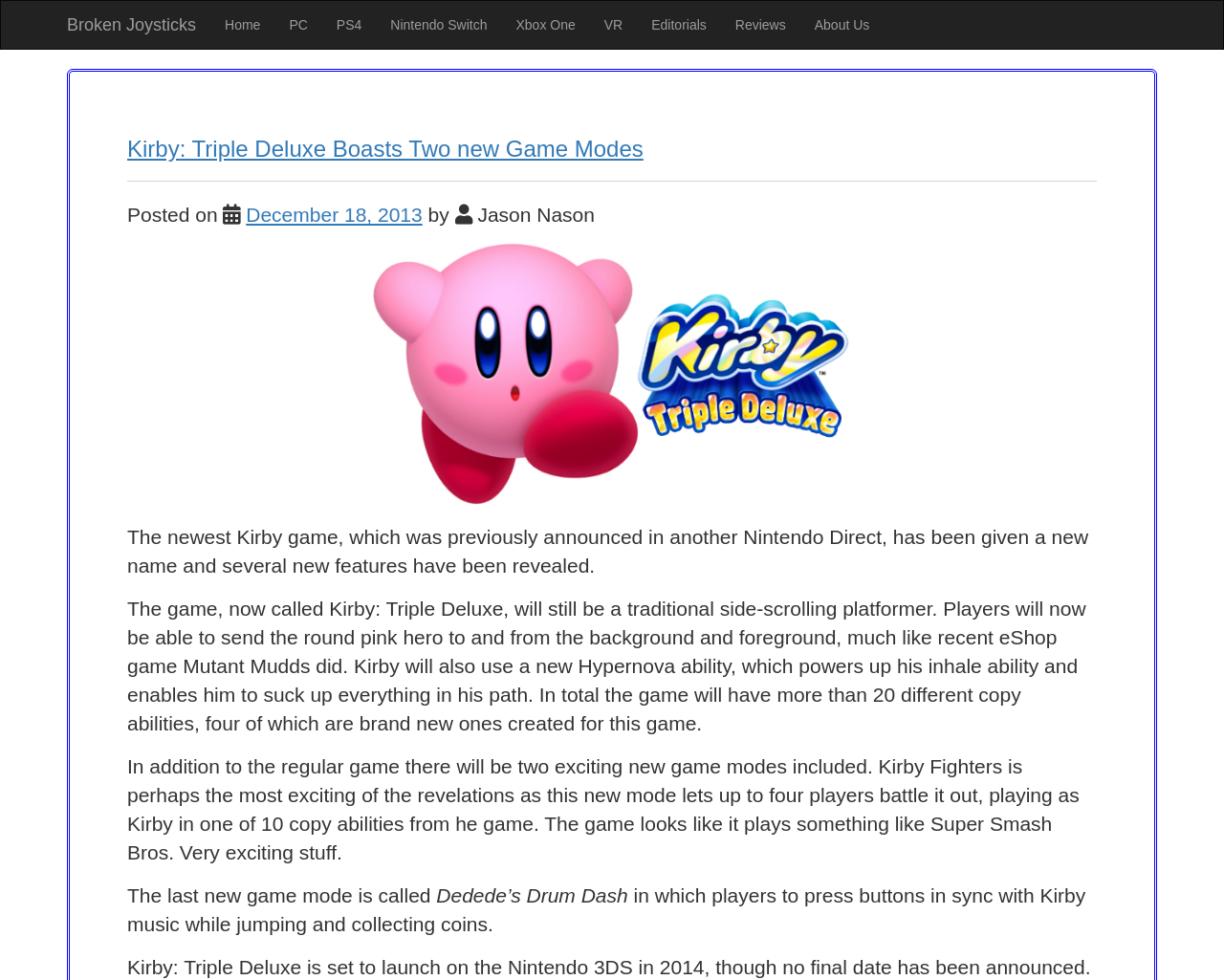When is Kirby: Triple Deluxe set to launch?
Provide a detailed answer to the question using information from the image.

The answer can be found in the StaticText element with the text 'Kirby: Triple Deluxe is set to launch on the Nintendo 3DS in 2014, though no final date has been announced.'